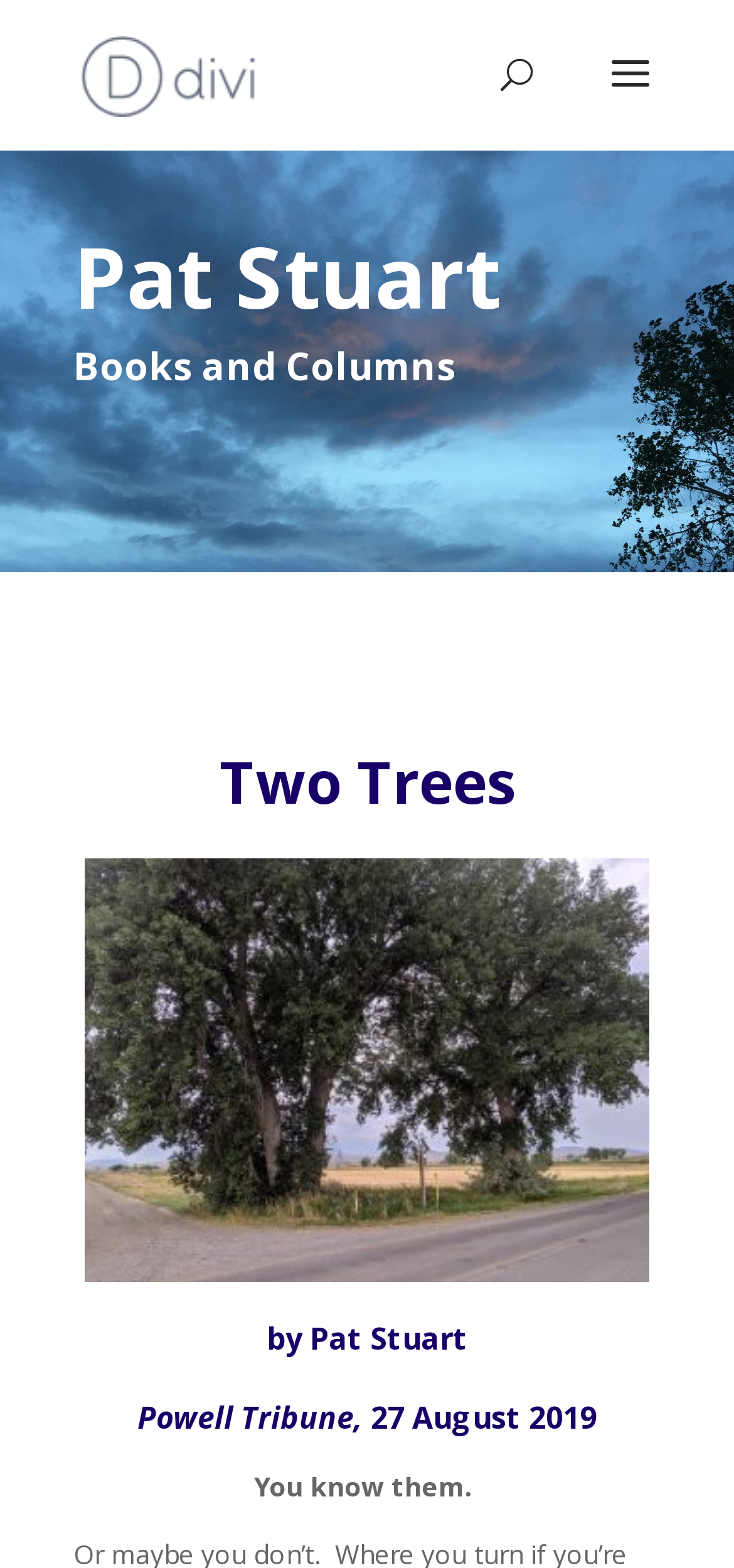Provide the bounding box coordinates for the UI element described in this sentence: "Powell Tribune". The coordinates should be four float values between 0 and 1, i.e., [left, top, right, bottom].

[0.187, 0.891, 0.482, 0.917]